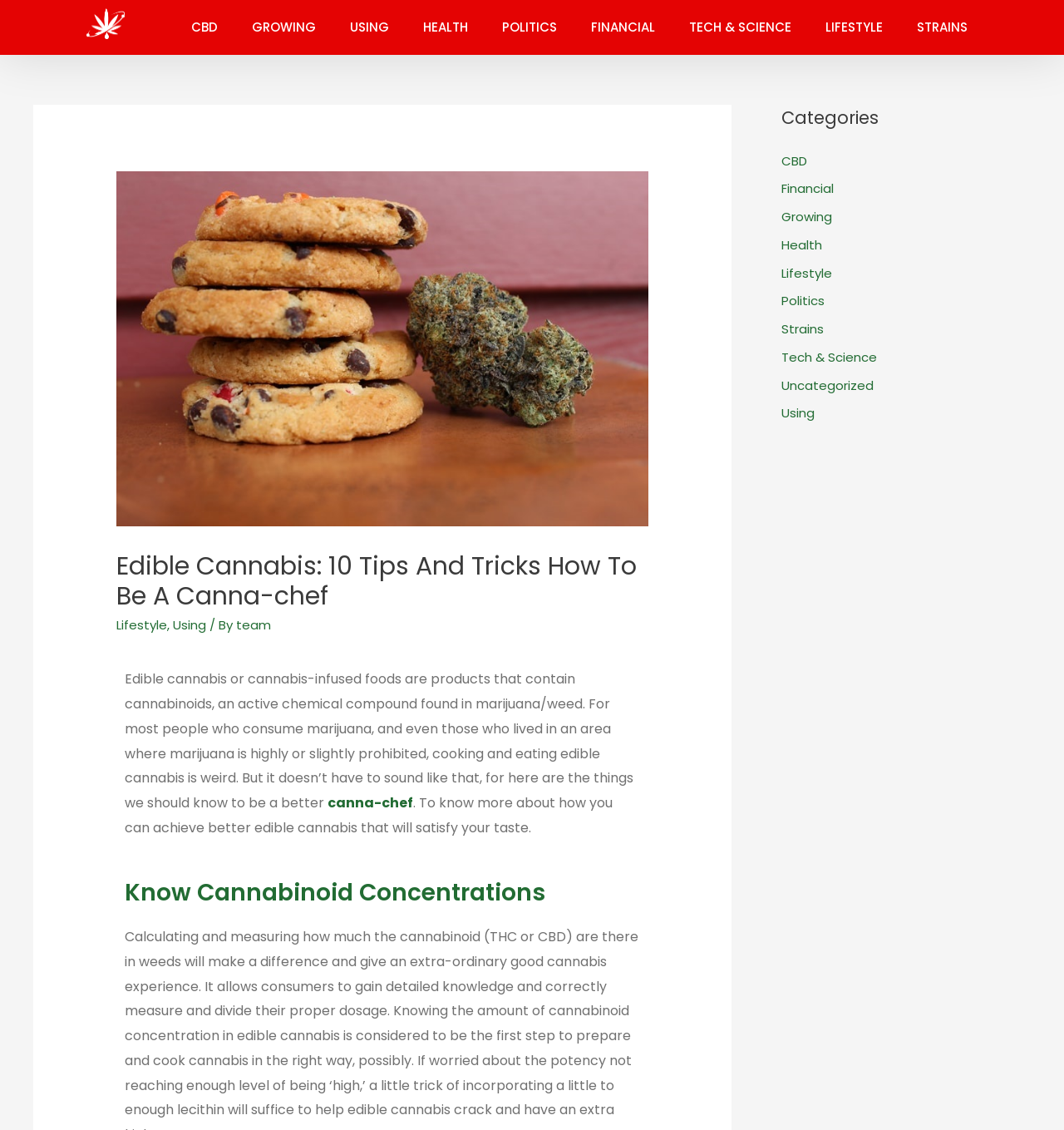Consider the image and give a detailed and elaborate answer to the question: 
What is the topic of the article?

The topic of the article can be determined by looking at the heading 'Edible Cannabis: 10 Tips And Tricks How To Be A Canna-chef' which is a prominent element on the webpage.